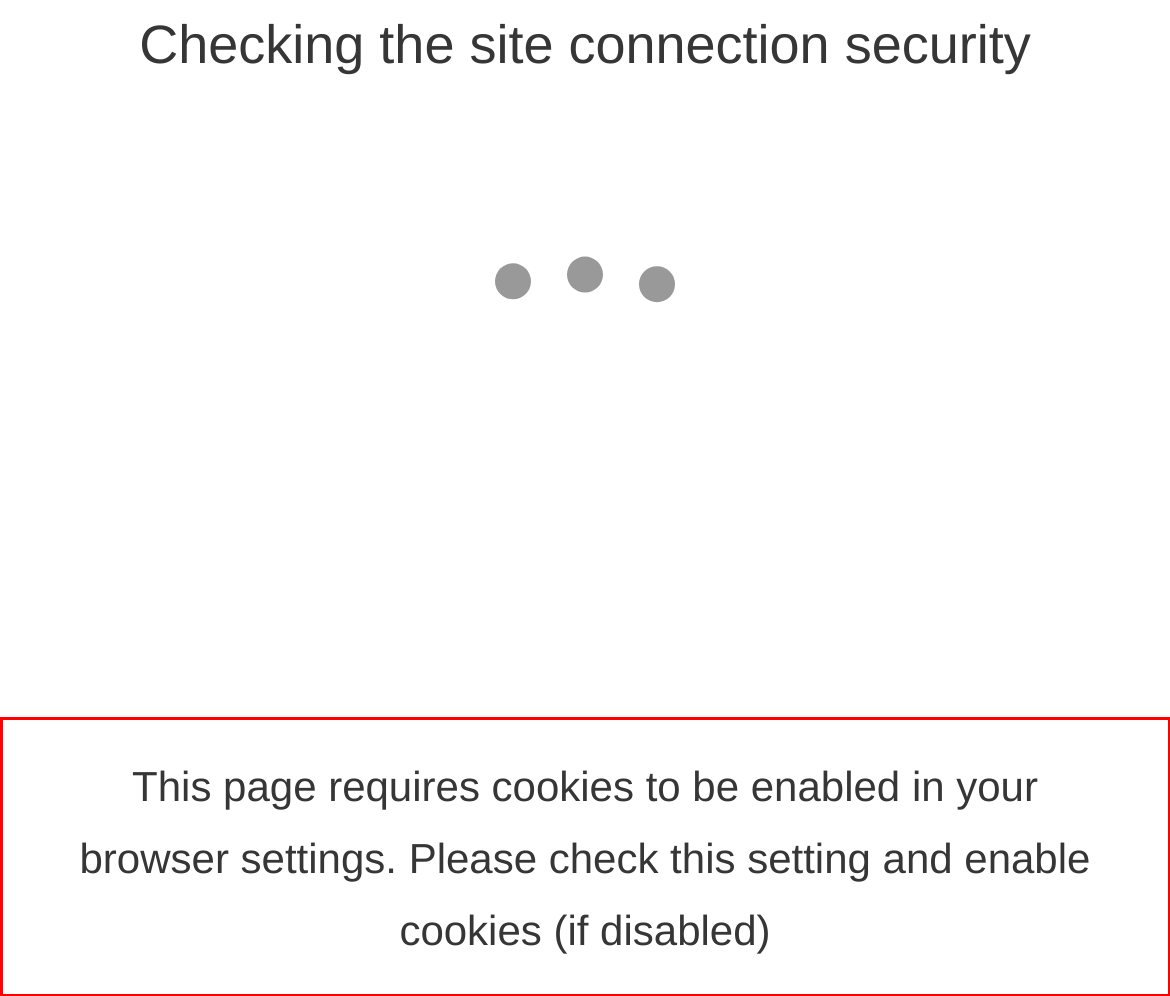You have a screenshot with a red rectangle around a UI element. Recognize and extract the text within this red bounding box using OCR.

This page requires cookies to be enabled in your browser settings. Please check this setting and enable cookies (if disabled)